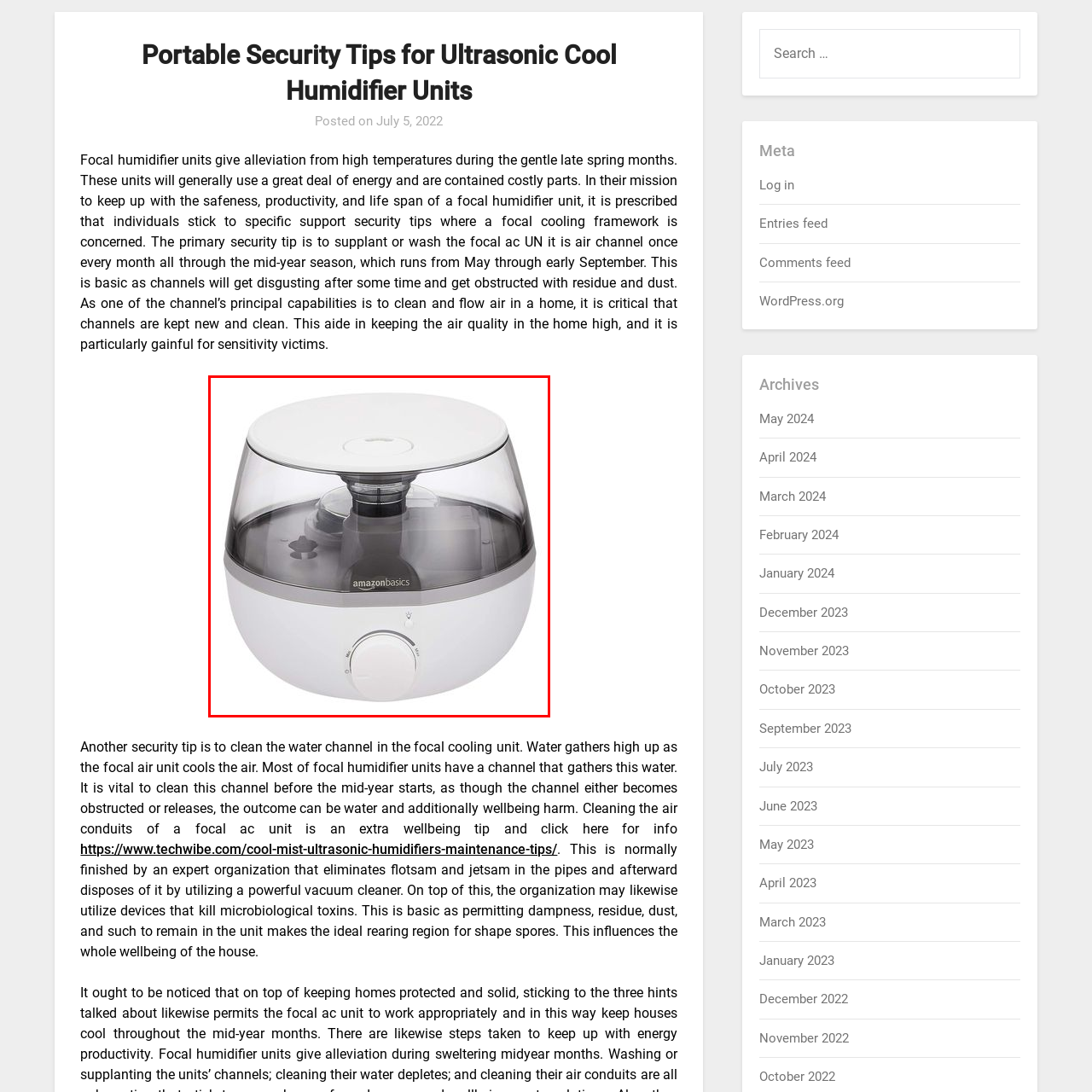Narrate the specific details and elements found within the red-bordered image.

The image showcases an ultrasonic cool humidifier from AmazonBasics, designed to provide relief during warmer months by maintaining optimal humidity levels in a room. Its sleek, modern design features a translucent water reservoir that allows users to easily monitor water levels, along with a simple control dial for adjusting the humidity output. This unit is part of a series of essential tips for maintaining indoor air quality and enhancing comfort, particularly beneficial for allergy sufferers and those living in dry climates. Proper maintenance, such as regular cleaning of the water channel and air filters, is key to ensuring its efficiency and longevity.